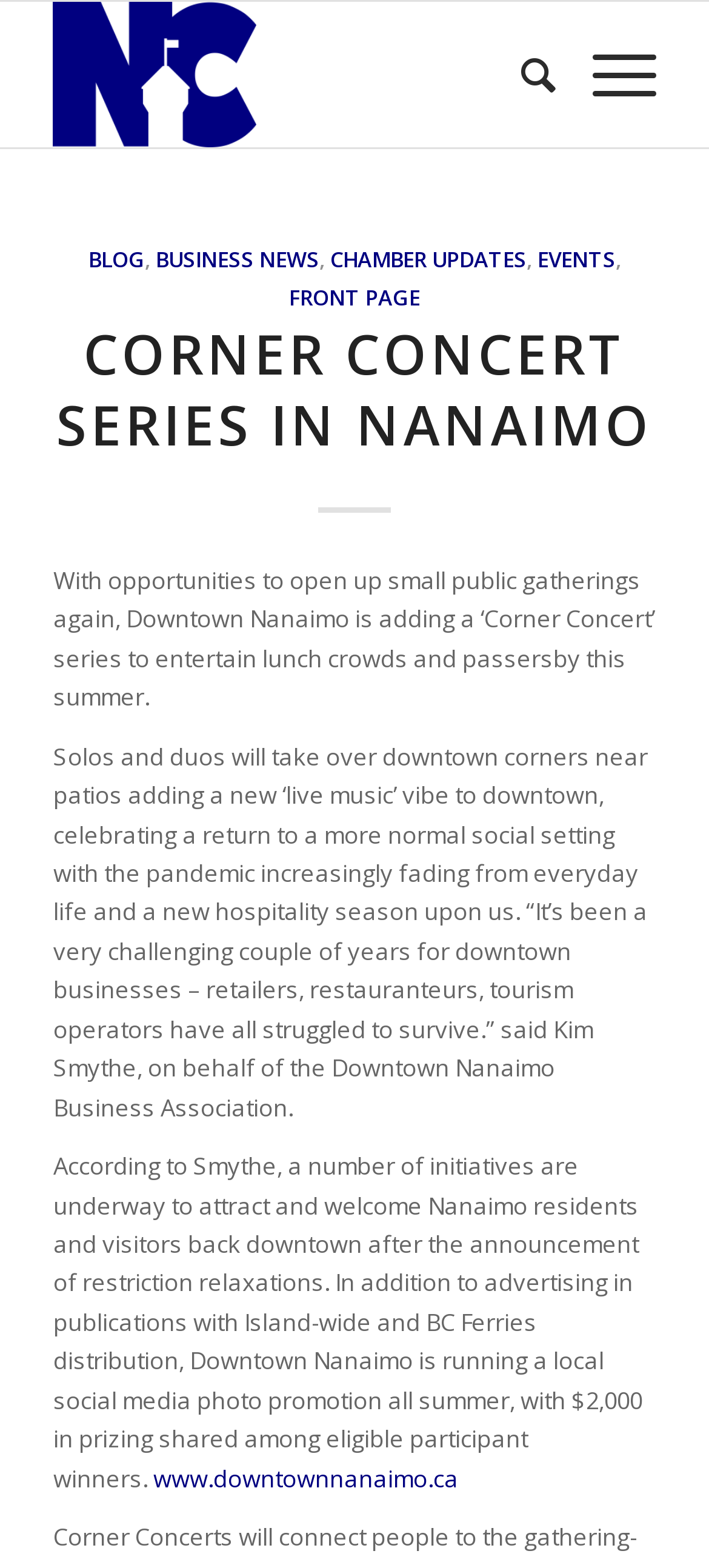Find the bounding box coordinates of the element I should click to carry out the following instruction: "Click on the Greater Nanaimo Chamber of Commerce logo".

[0.075, 0.001, 0.361, 0.094]